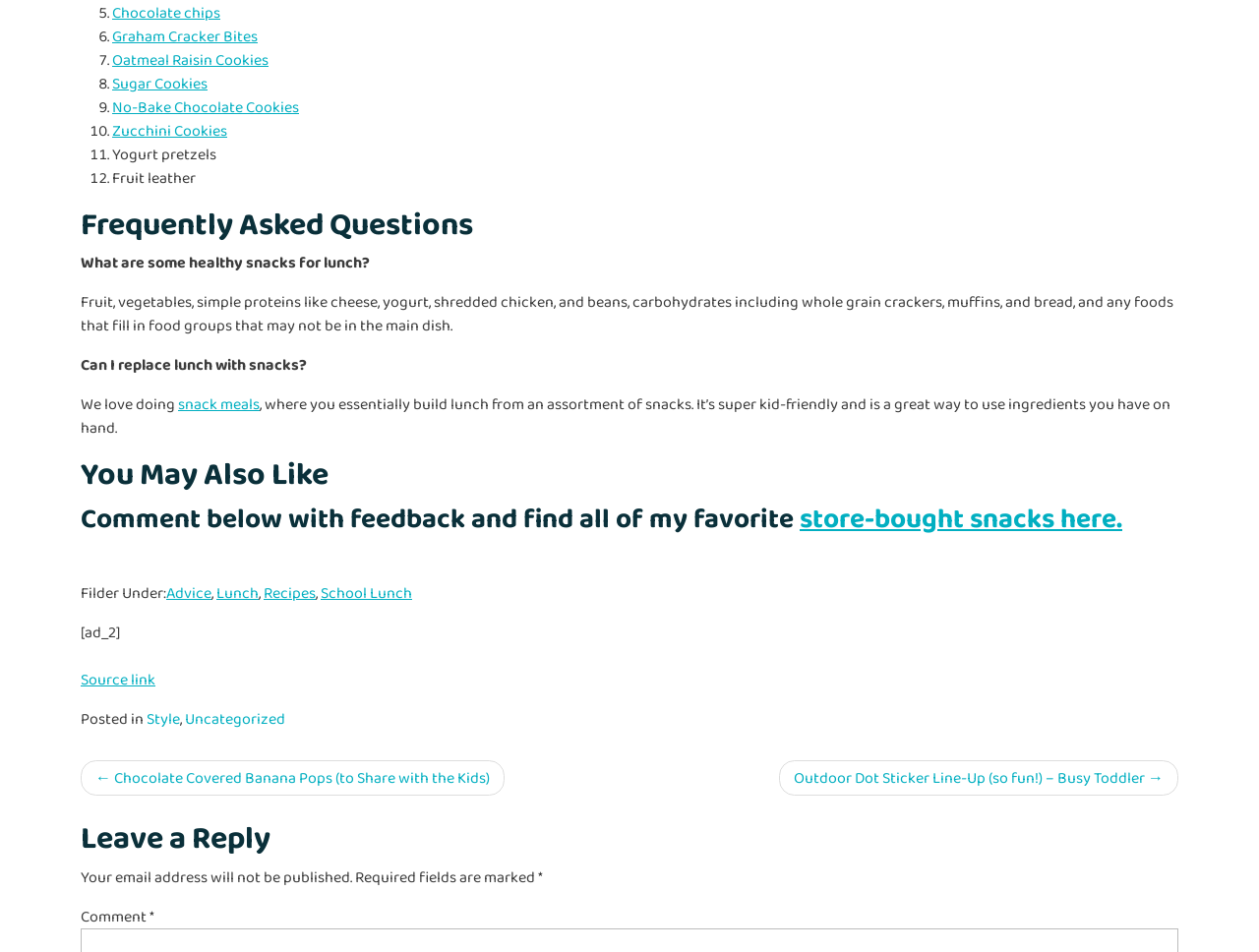Identify the bounding box of the HTML element described here: "Advice". Provide the coordinates as four float numbers between 0 and 1: [left, top, right, bottom].

[0.132, 0.611, 0.168, 0.635]